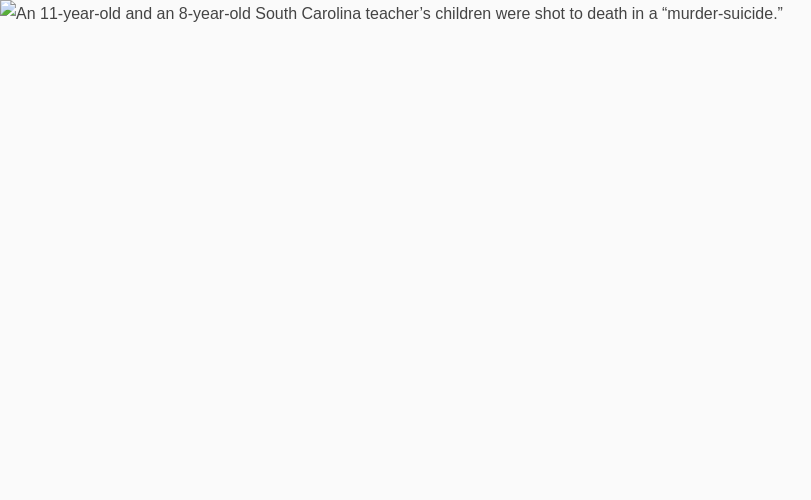Create an exhaustive description of the image.

The image depicts a tragic incident involving an 11-year-old and an 8-year-old, who are the children of a South Carolina teacher. The caption reflects the somber context: "An 11-year-old and an 8-year-old South Carolina teacher’s children were shot to death in a 'murder-suicide.'" This event, which has deeply affected the community, highlights the grave consequences of domestic violence and mental health issues. The image is positioned within a news report emphasizing the emotional and social implications of such devastating events, aiming to raise awareness and prompt discussions around prevention and support.